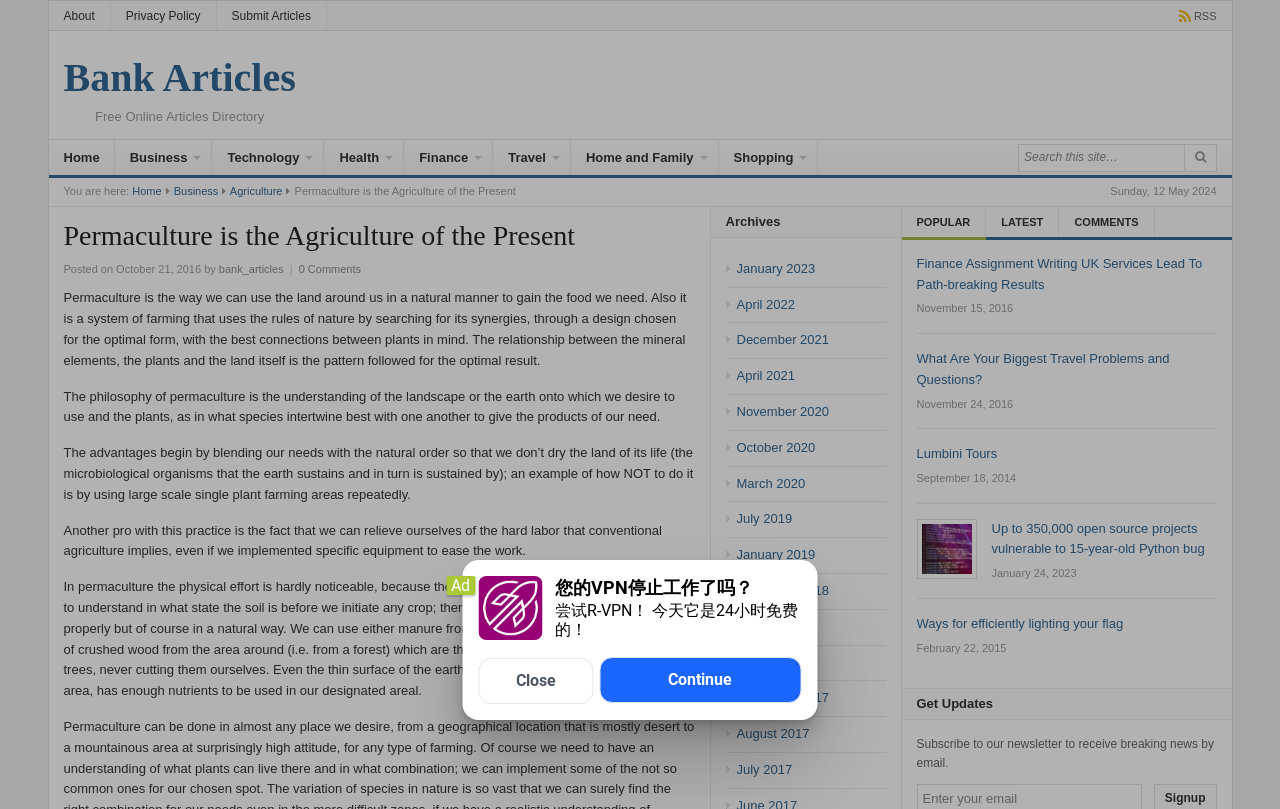Predict the bounding box coordinates of the UI element that matches this description: "name="s" placeholder="Search this site…"". The coordinates should be in the format [left, top, right, bottom] with each value between 0 and 1.

[0.796, 0.18, 0.921, 0.209]